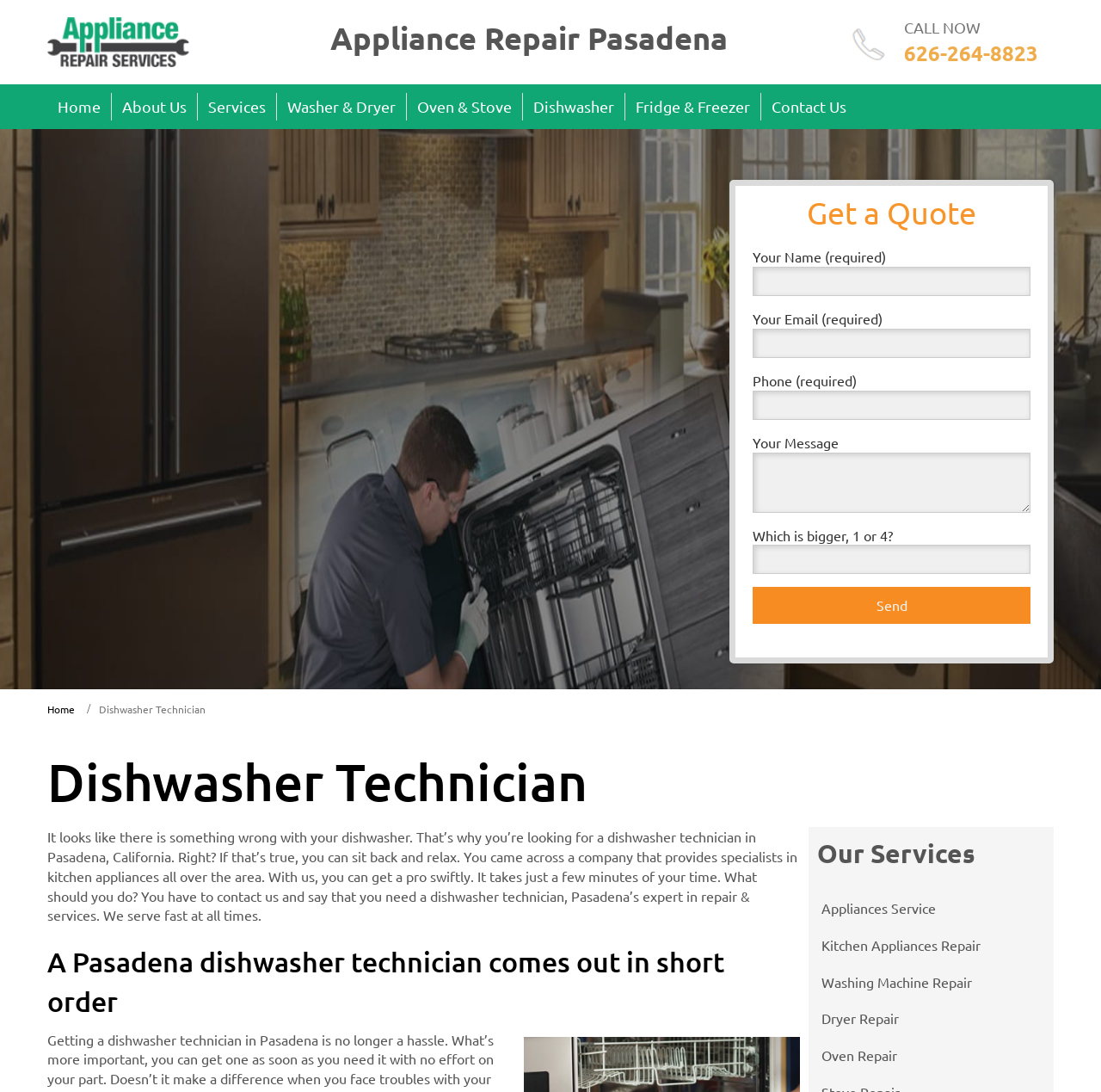What area does the company serve?
Kindly offer a comprehensive and detailed response to the question.

I found this information by looking at the text on the webpage which mentions 'Pasadena, California' as the area where the company provides its services.